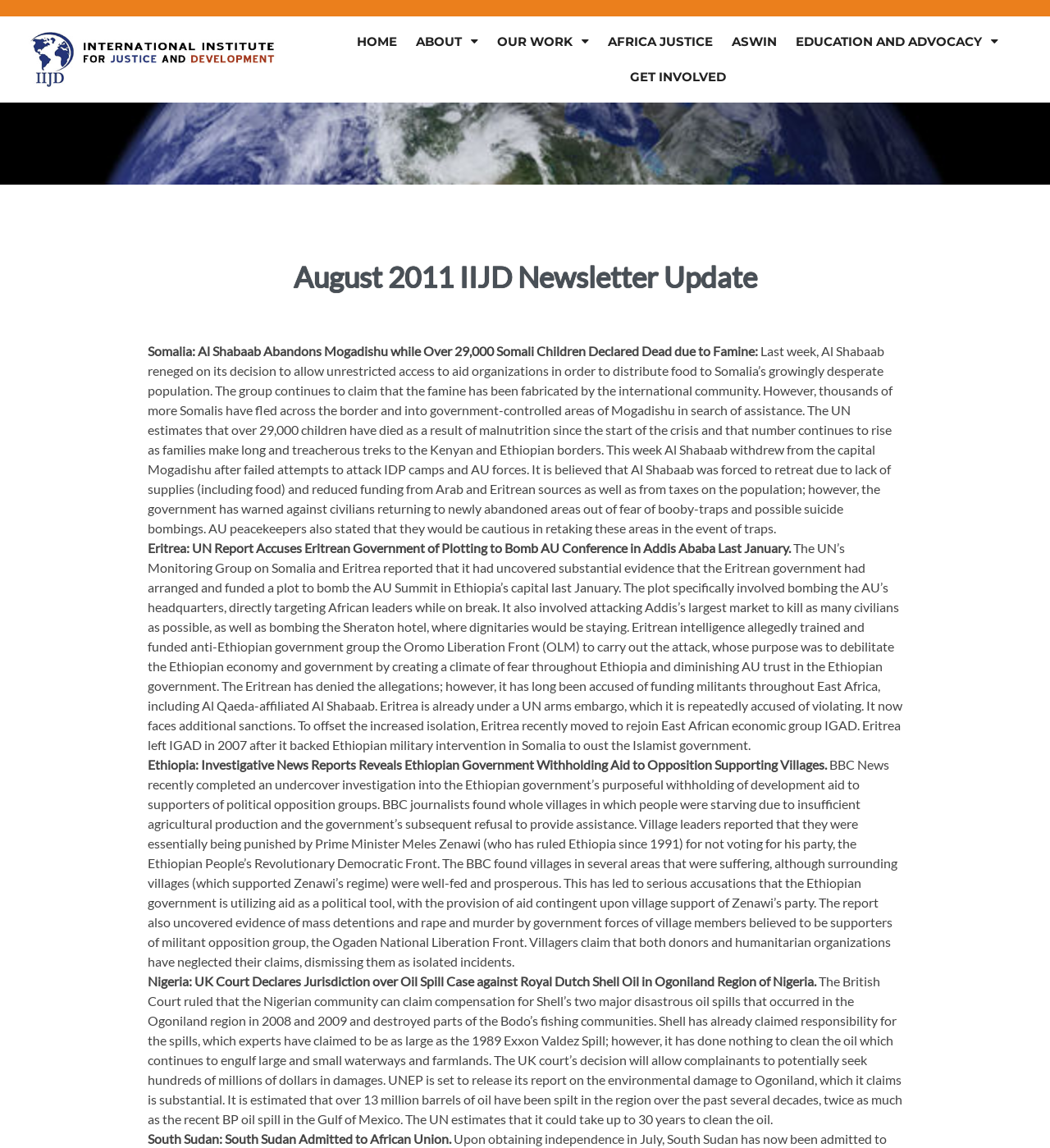What is the location of the oil spills mentioned in the news report?
Answer with a single word or short phrase according to what you see in the image.

Ogoniland region of Nigeria